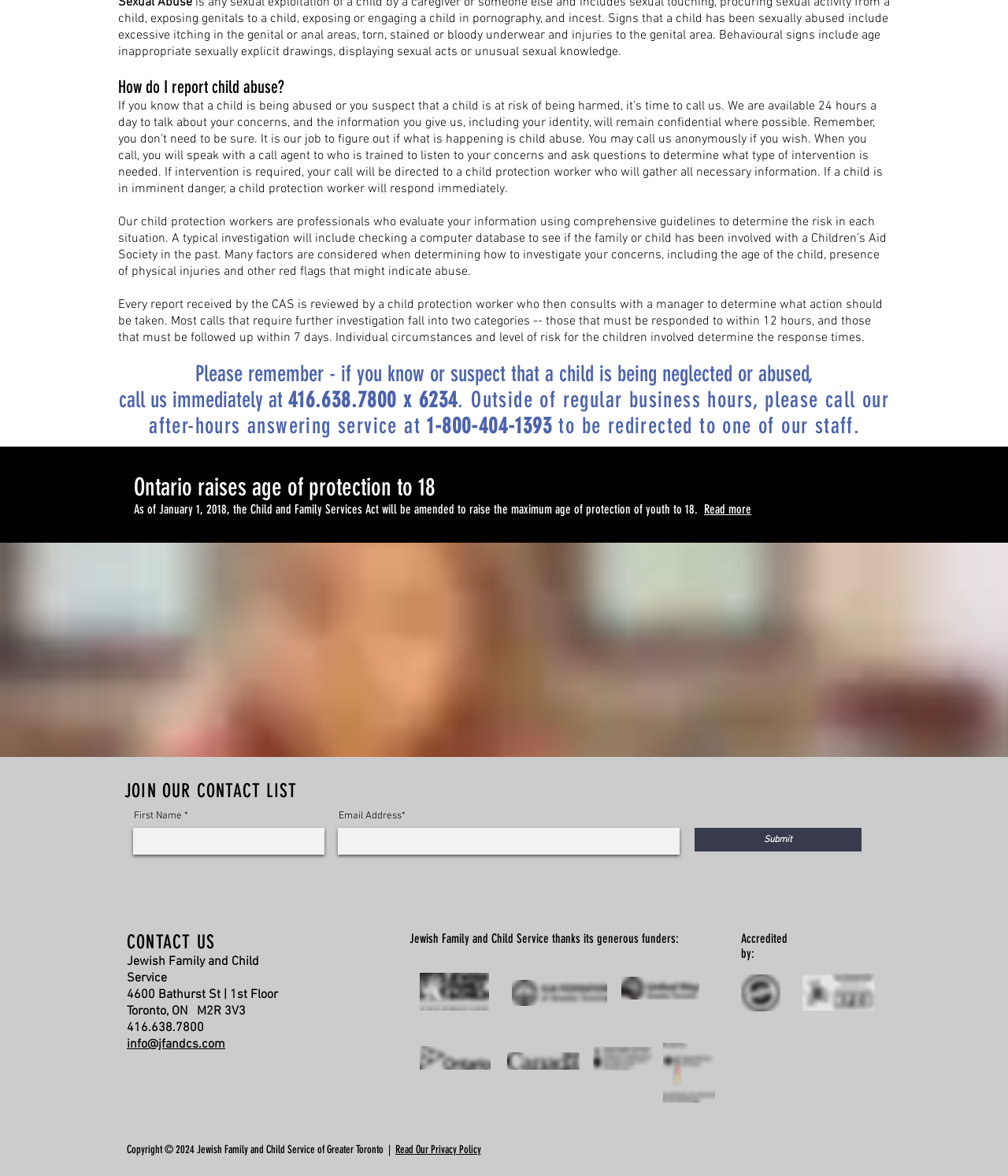Use one word or a short phrase to answer the question provided: 
What is the address of Jewish Family and Child Service?

4600 Bathurst St, 1st Floor, Toronto, ON M2R 3V3